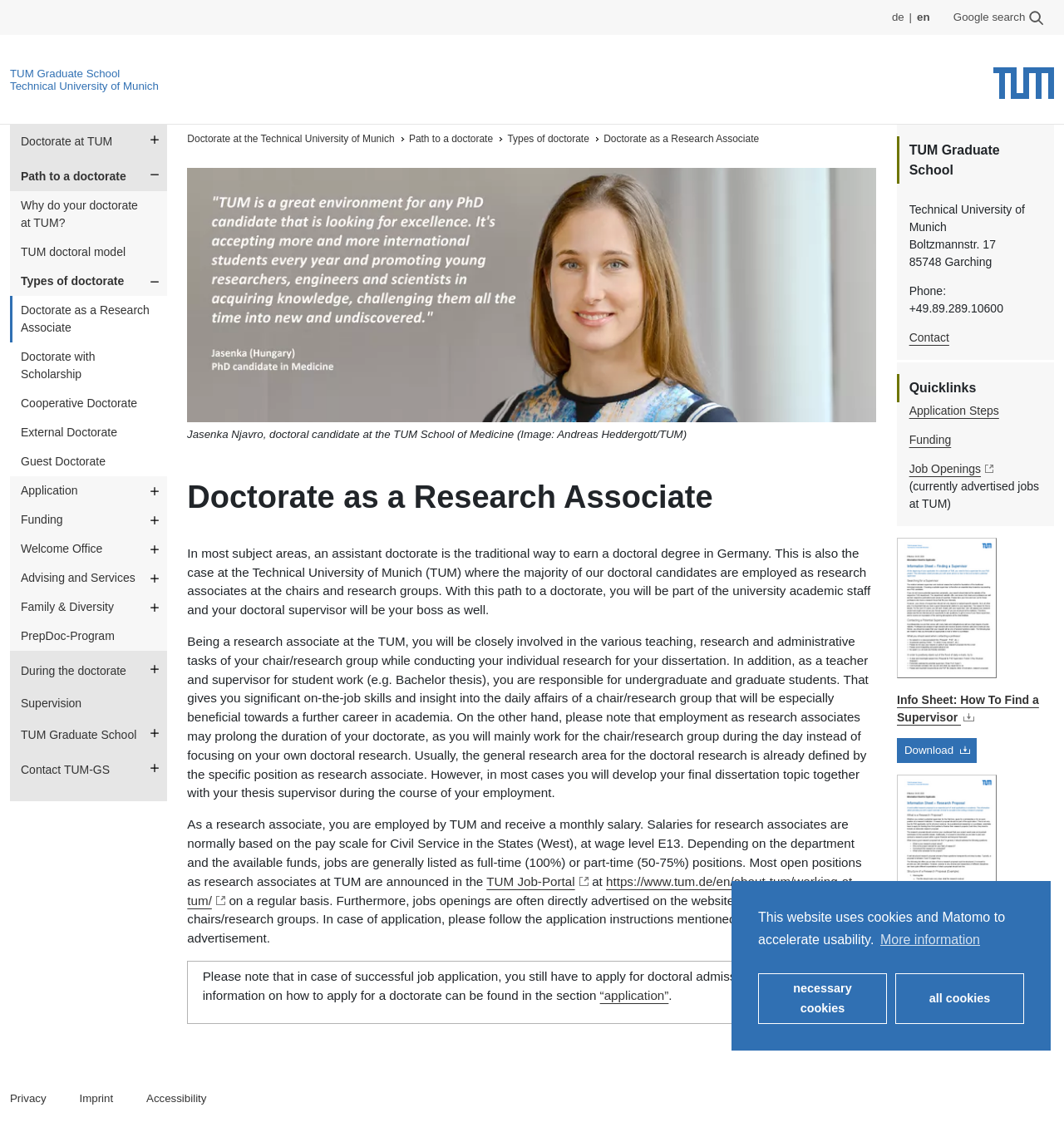Determine the bounding box coordinates of the clickable element to achieve the following action: 'Search using Google'. Provide the coordinates as four float values between 0 and 1, formatted as [left, top, right, bottom].

[0.886, 0.003, 0.991, 0.028]